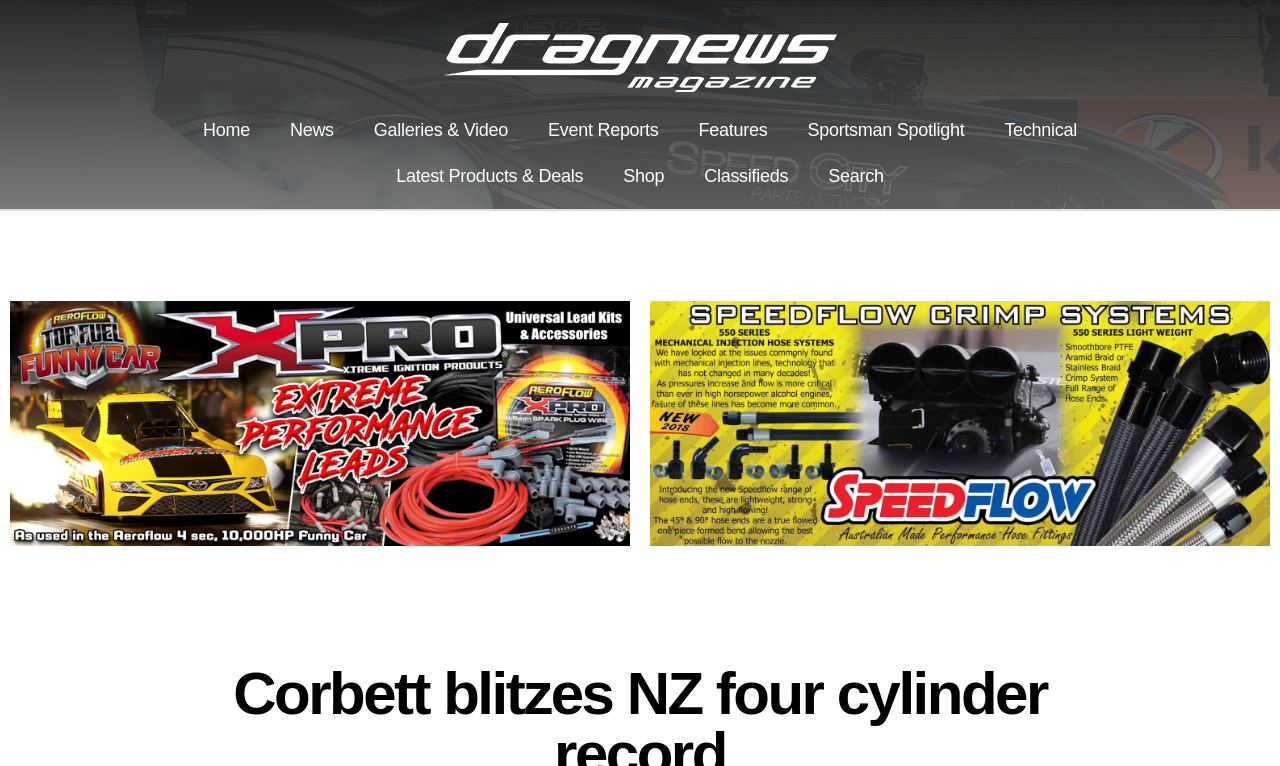Generate a thorough caption that explains the contents of the webpage.

The webpage appears to be an article from Drag News Magazine, with a focus on Kelly Corbett, a Queensland girl racer who achieved a notable record in New Zealand's four-cylinder drag racing. 

At the top of the page, there is a navigation menu with 9 links, including "Home", "News", "Galleries & Video", "Event Reports", "Features", "Sportsman Spotlight", "Technical", "Latest Products & Deals", and "Shop", which are aligned horizontally and take up a significant portion of the top section. 

Below the navigation menu, there is another set of links, including "Classifieds" and "Search", which are positioned slightly lower and to the right of the previous links. 

The main content of the article is not explicitly described in the accessibility tree, but based on the meta description, it likely discusses Kelly Corbett's achievement in becoming New Zealand's quickest four-cylinder drag racer.